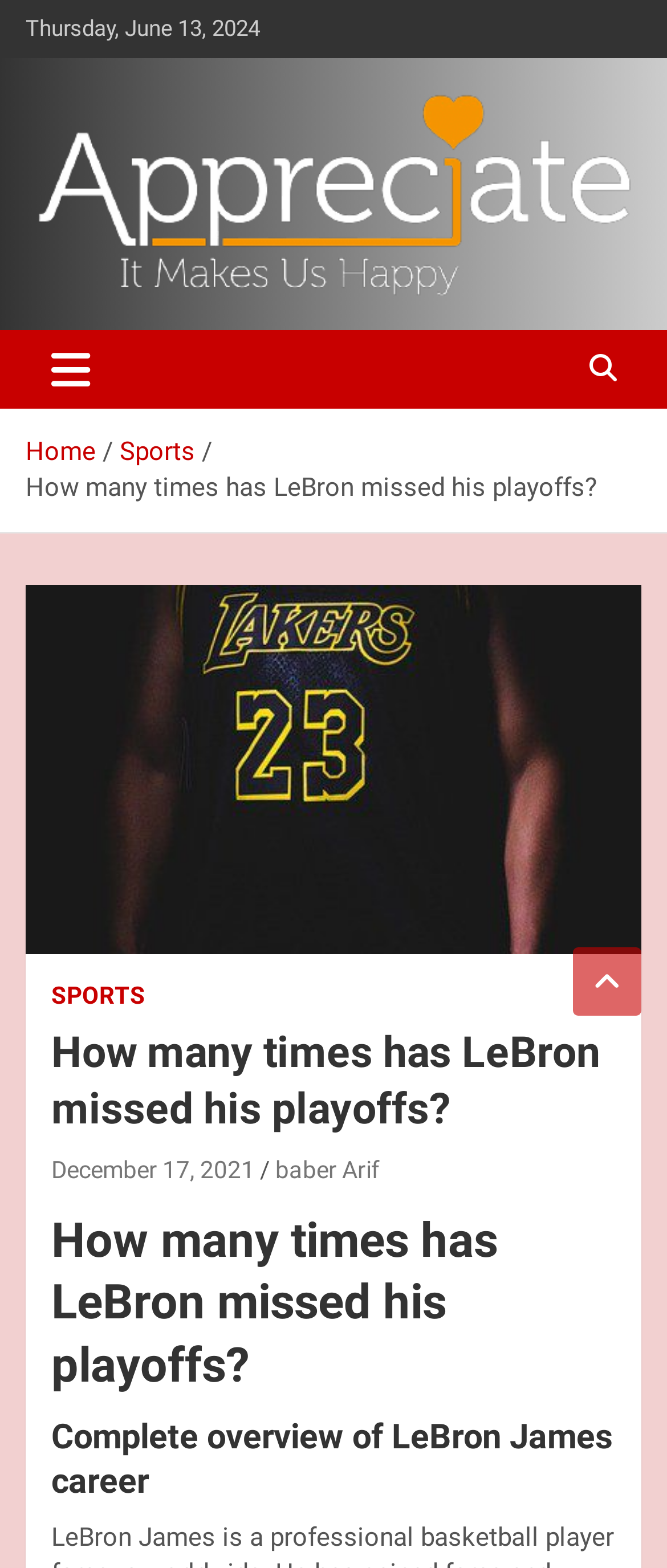Locate the bounding box coordinates of the area to click to fulfill this instruction: "Read the article about LeBron James". The bounding box should be presented as four float numbers between 0 and 1, in the order [left, top, right, bottom].

[0.077, 0.654, 0.923, 0.725]